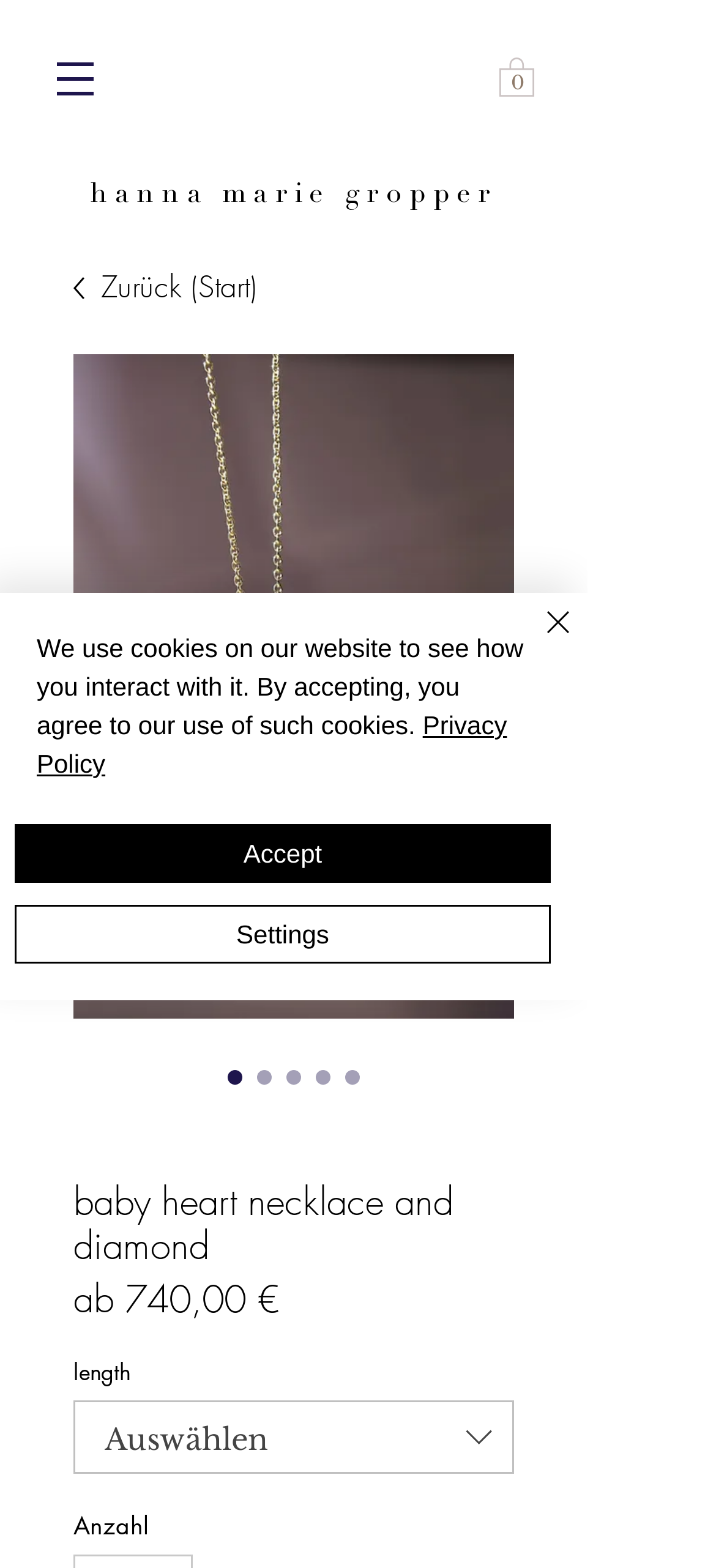Provide a brief response to the question using a single word or phrase: 
What is the default length of the necklace?

Not specified